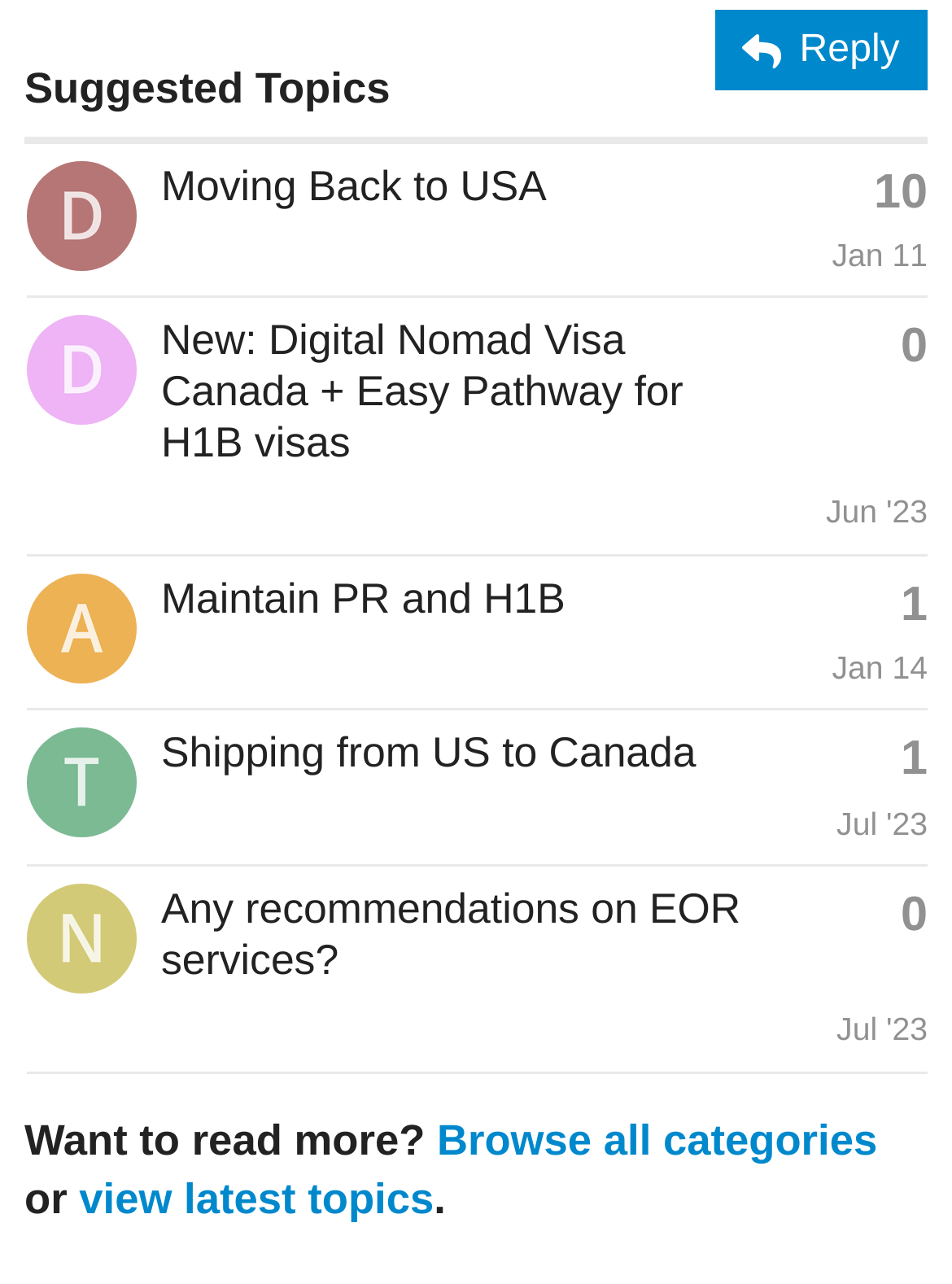Determine the bounding box for the described UI element: "Browse all categories".

[0.459, 0.868, 0.922, 0.906]